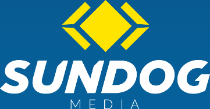Respond with a single word or phrase to the following question:
What is the focus of Sundog Media's services?

media and design